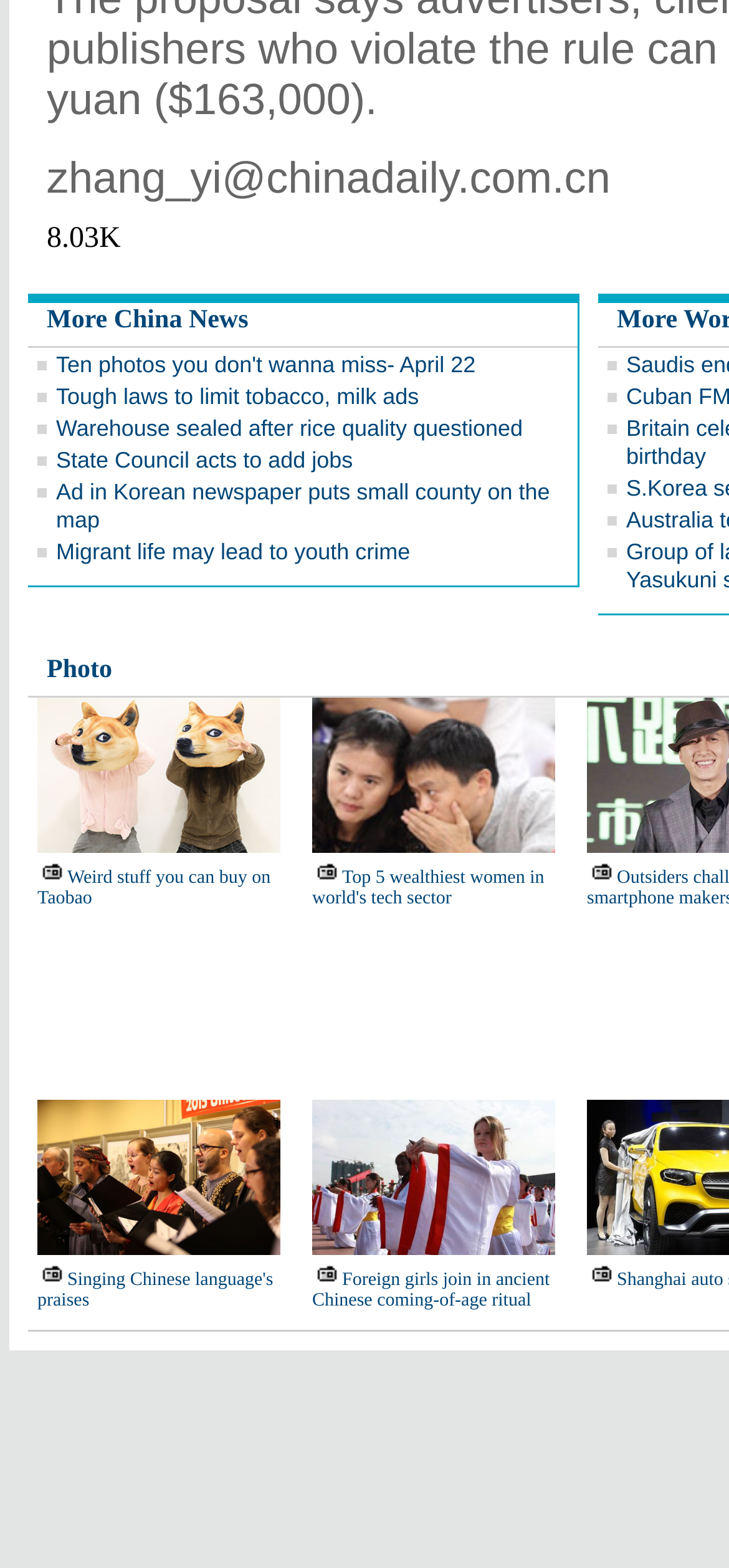Please provide a one-word or short phrase answer to the question:
What is the number of views for the first news article?

8.03K